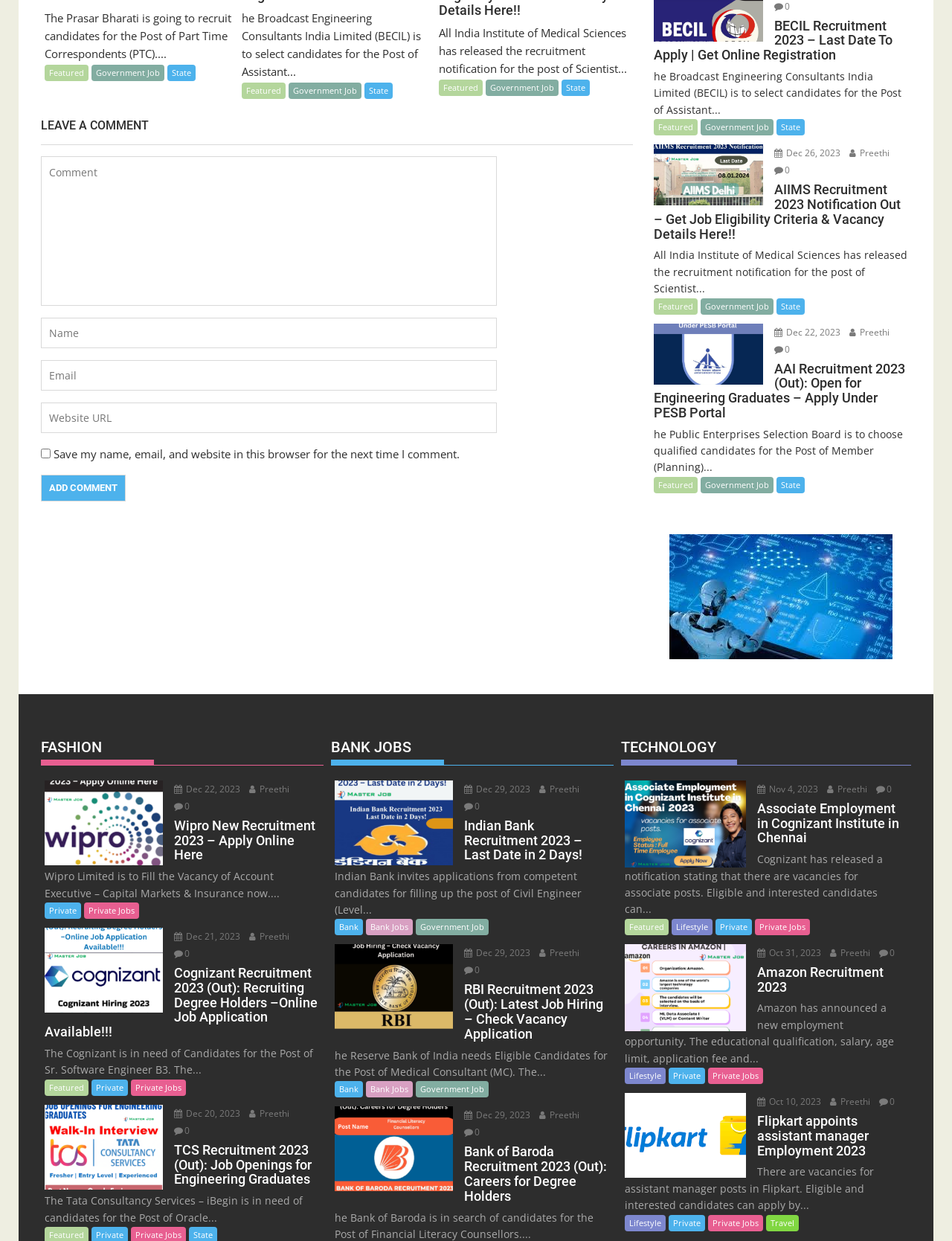Answer the question using only a single word or phrase: 
What is the deadline mentioned in the 'BECIL Recruitment 2023' job posting?

Not specified